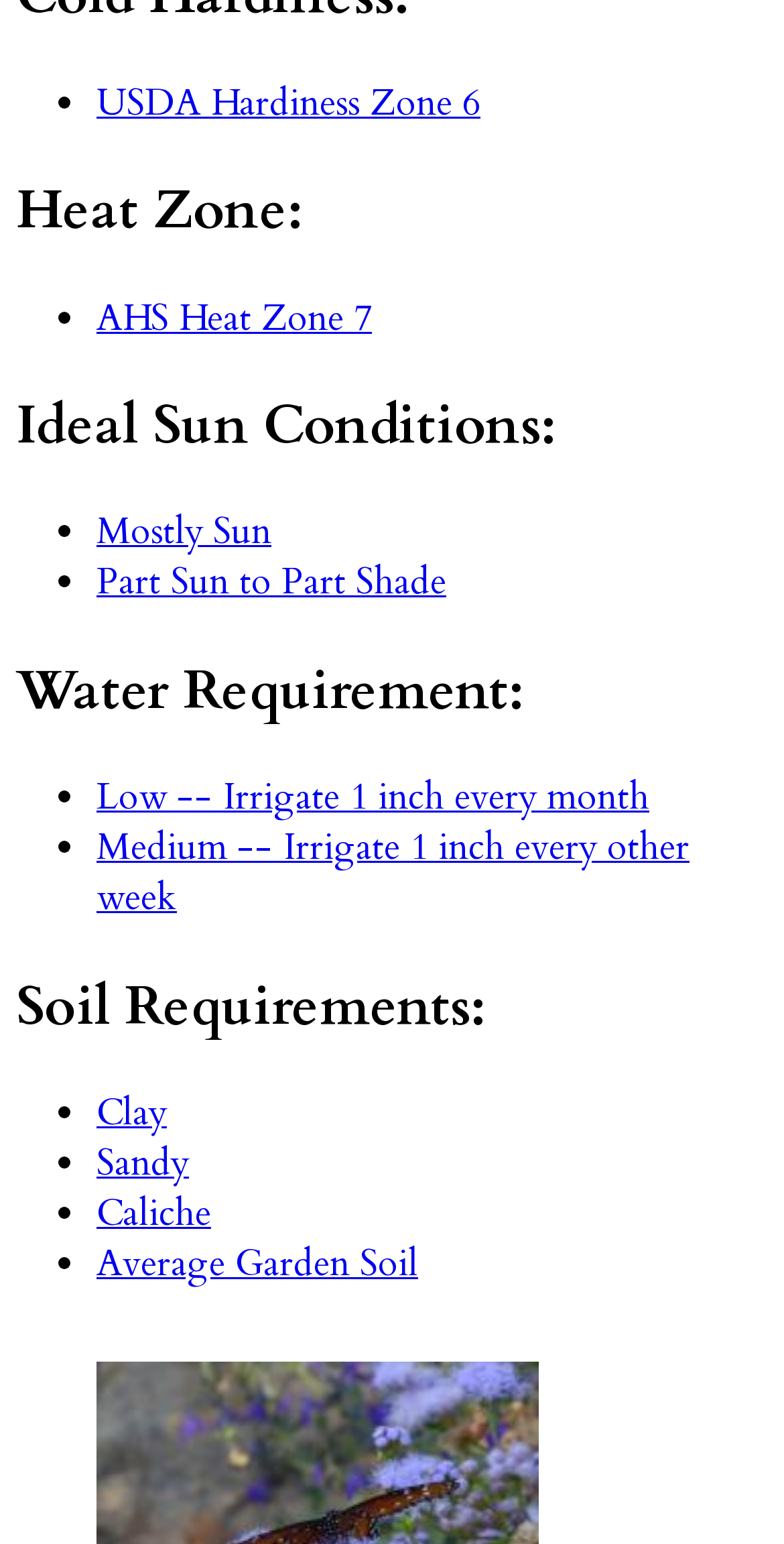Use a single word or phrase to respond to the question:
What is the USDA Hardiness Zone?

6